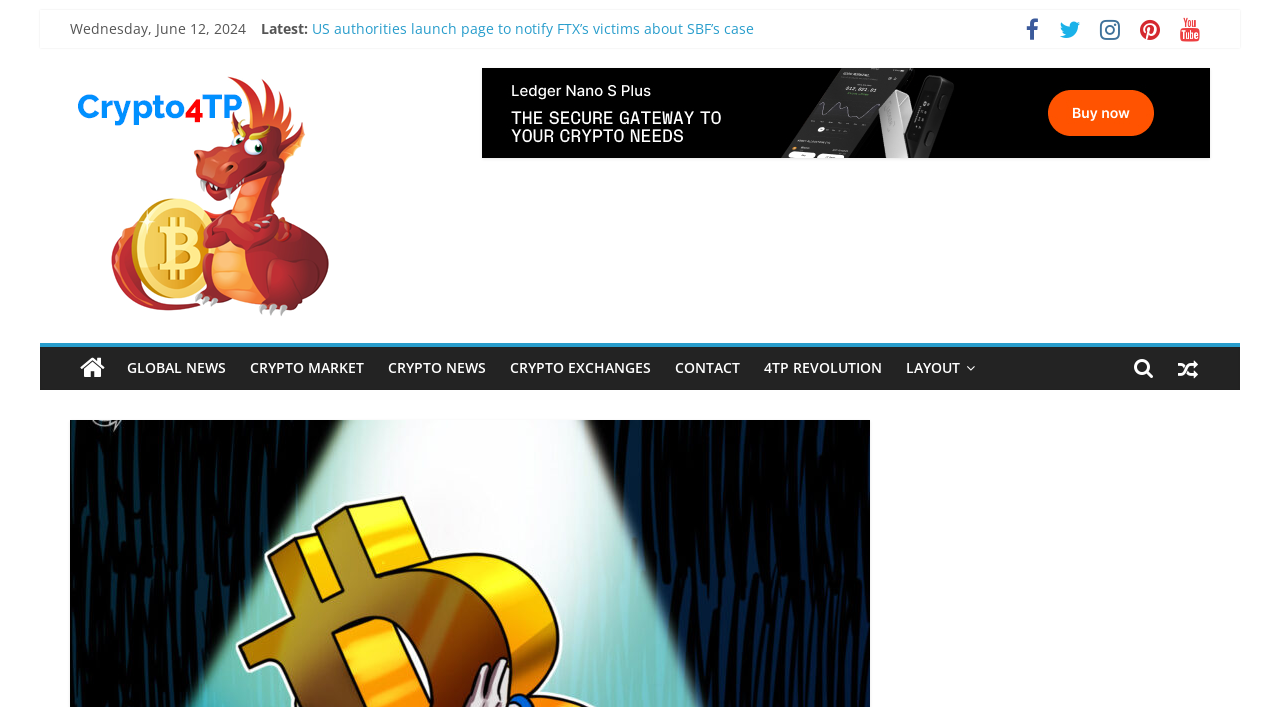Please provide a brief answer to the following inquiry using a single word or phrase:
What is the name of the website?

Crypto4tp